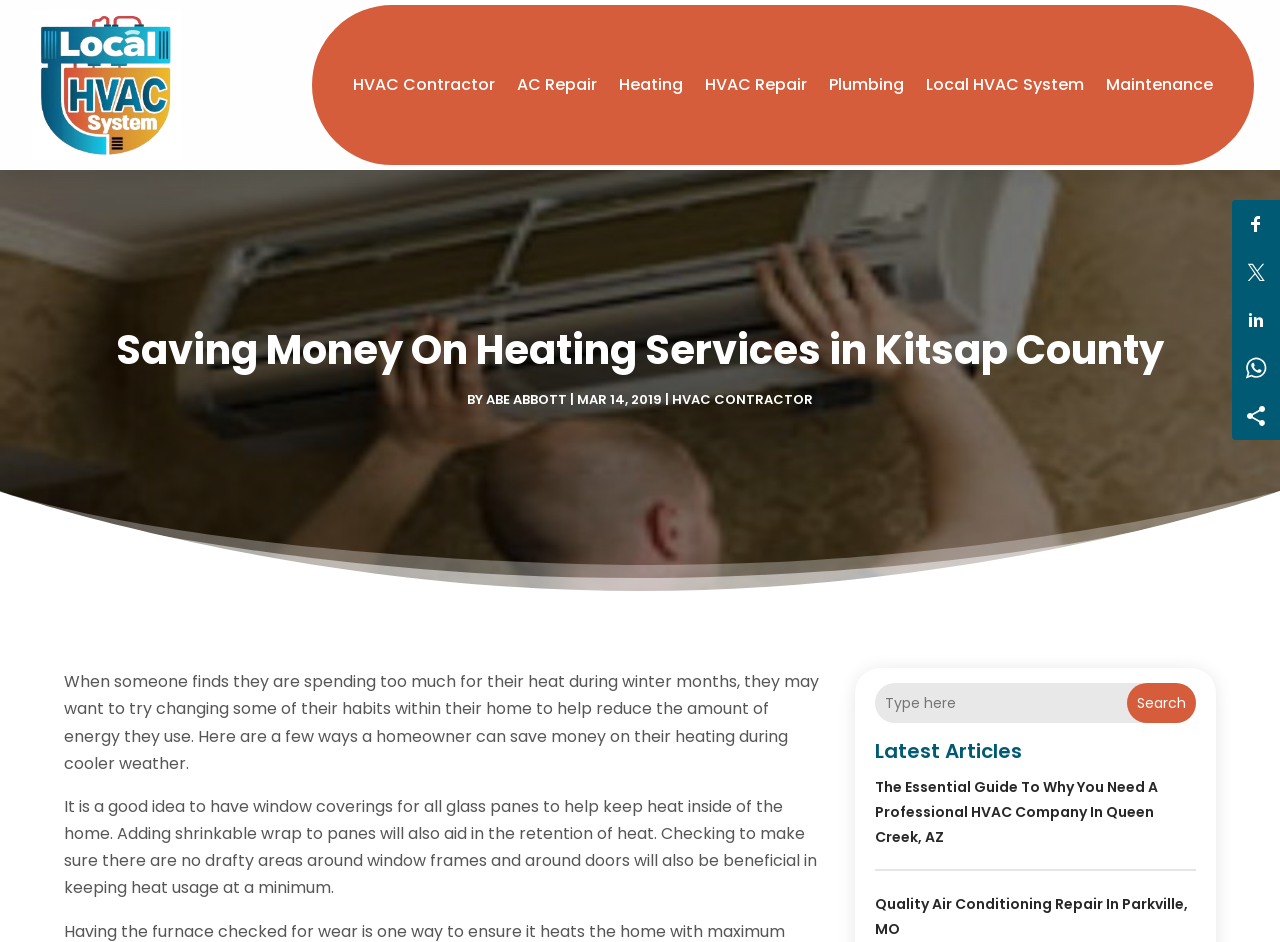Identify the bounding box coordinates of the section to be clicked to complete the task described by the following instruction: "Share on Facebook". The coordinates should be four float numbers between 0 and 1, formatted as [left, top, right, bottom].

[0.972, 0.225, 0.991, 0.251]